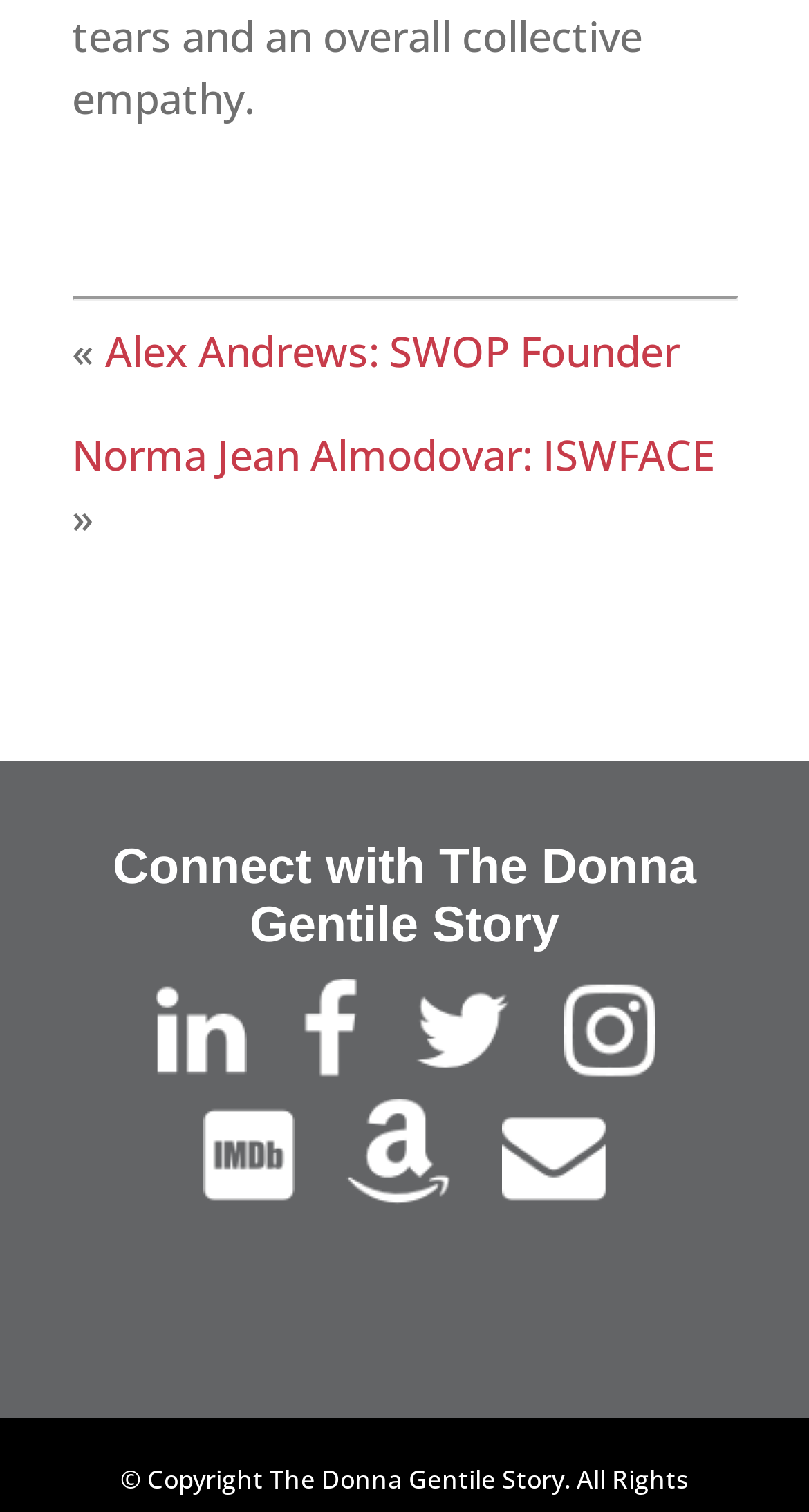What is the name of the founder of SWOP?
Look at the image and provide a short answer using one word or a phrase.

Alex Andrews